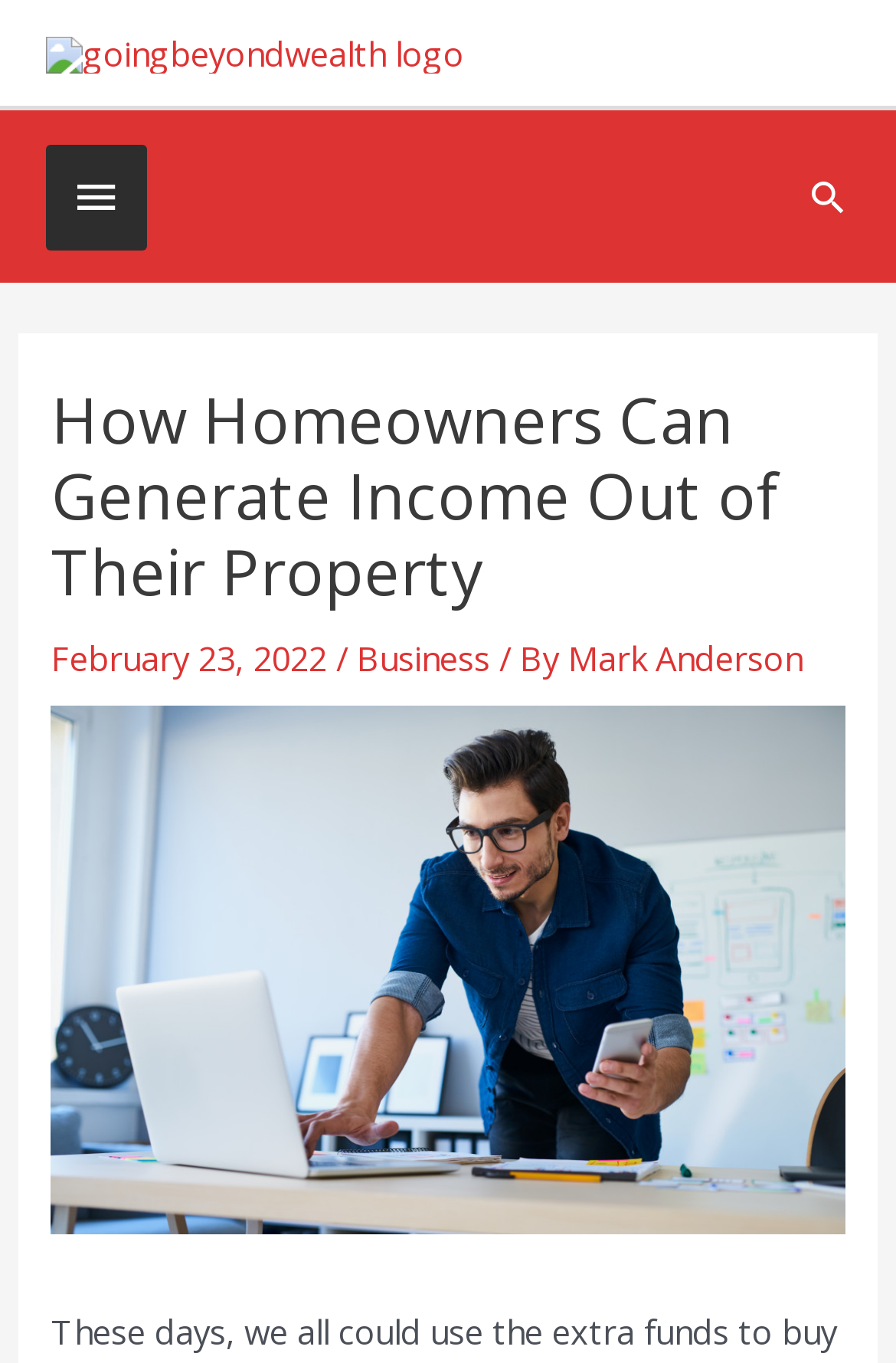Please find the bounding box coordinates (top-left x, top-left y, bottom-right x, bottom-right y) in the screenshot for the UI element described as follows: 12

None